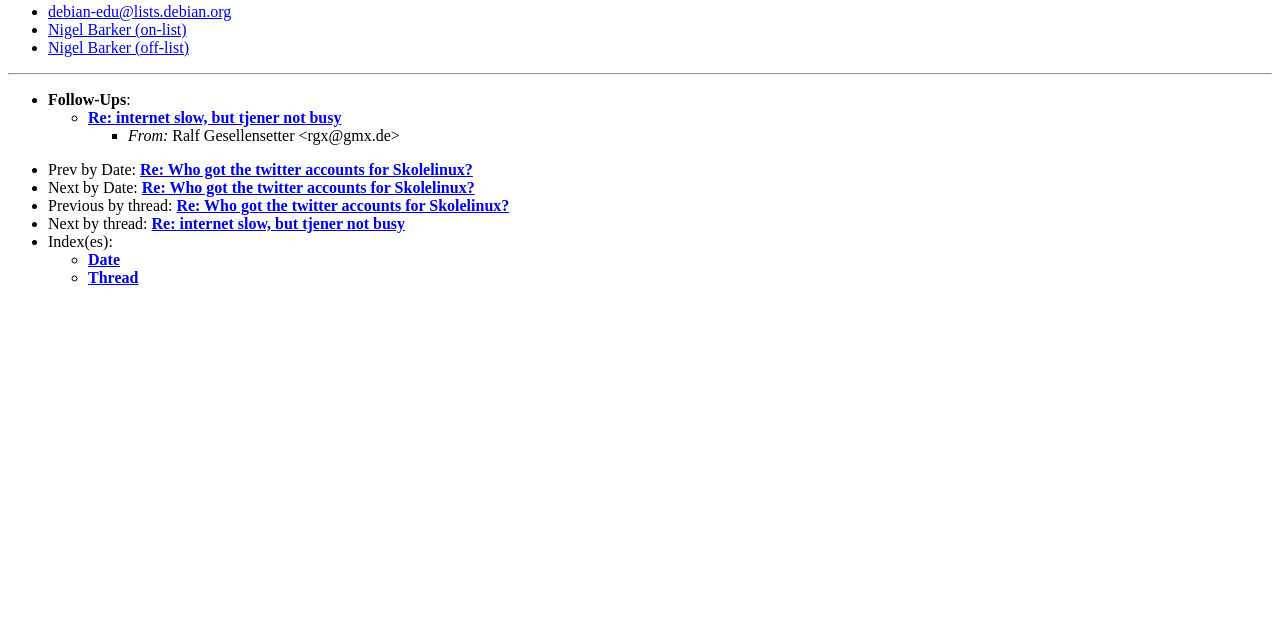Using floating point numbers between 0 and 1, provide the bounding box coordinates in the format (top-left x, top-left y, bottom-right x, bottom-right y). Locate the UI element described here: Nigel Barker (off-list)

[0.038, 0.061, 0.148, 0.087]